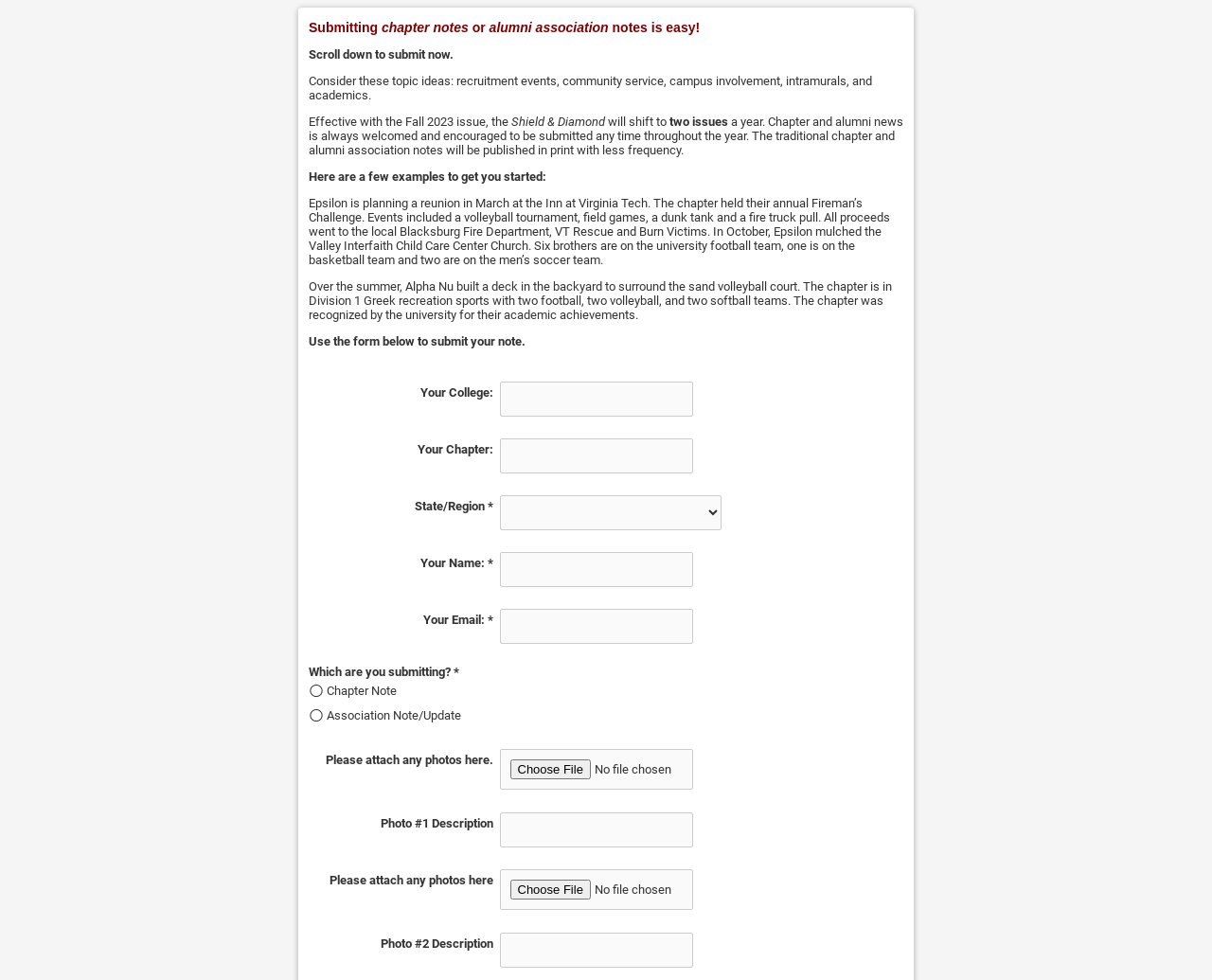What is the purpose of the 'Choose File' button?
Provide an in-depth and detailed explanation in response to the question.

The 'Choose File' button is located next to the 'Please attach any photos here' field, indicating that its purpose is to allow users to attach photos to their submission. The button is hidden, but its presence suggests that users can attach photos to their notes.